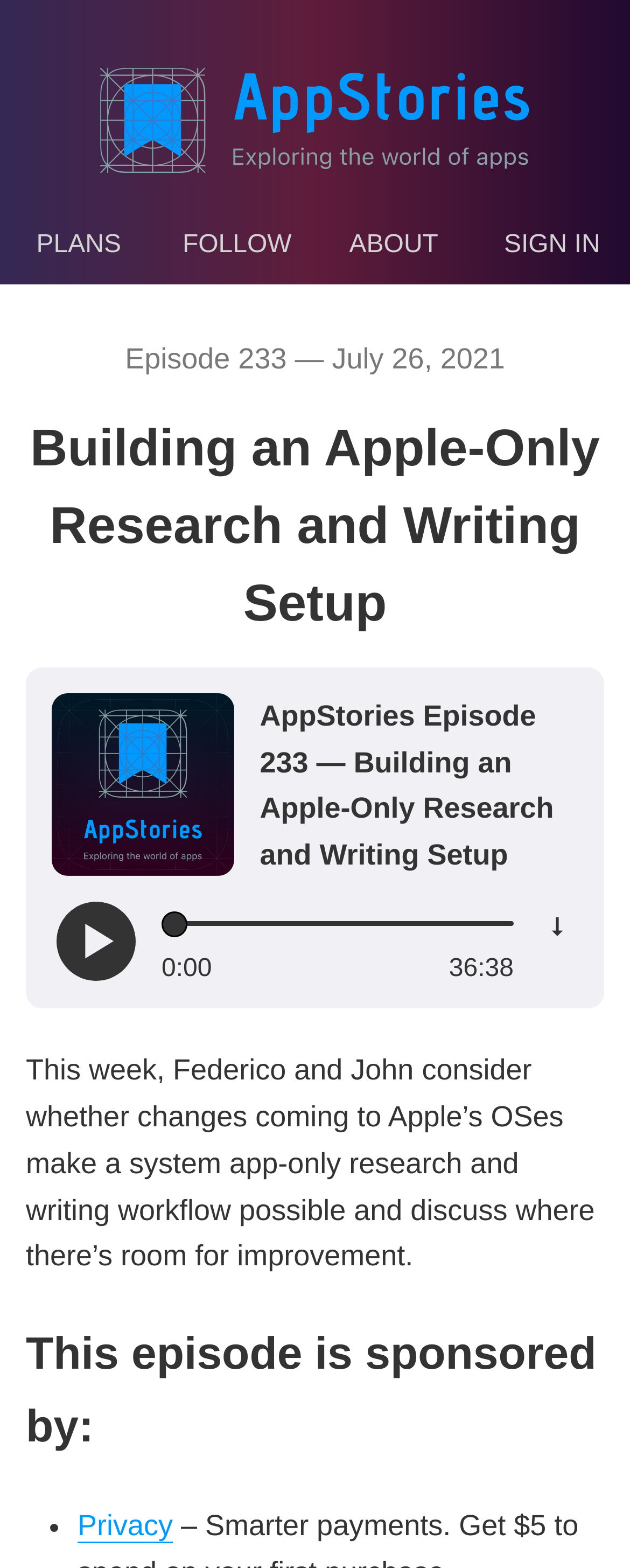Find the bounding box coordinates of the clickable element required to execute the following instruction: "Click on the 'NEWS' link". Provide the coordinates as four float numbers between 0 and 1, i.e., [left, top, right, bottom].

None